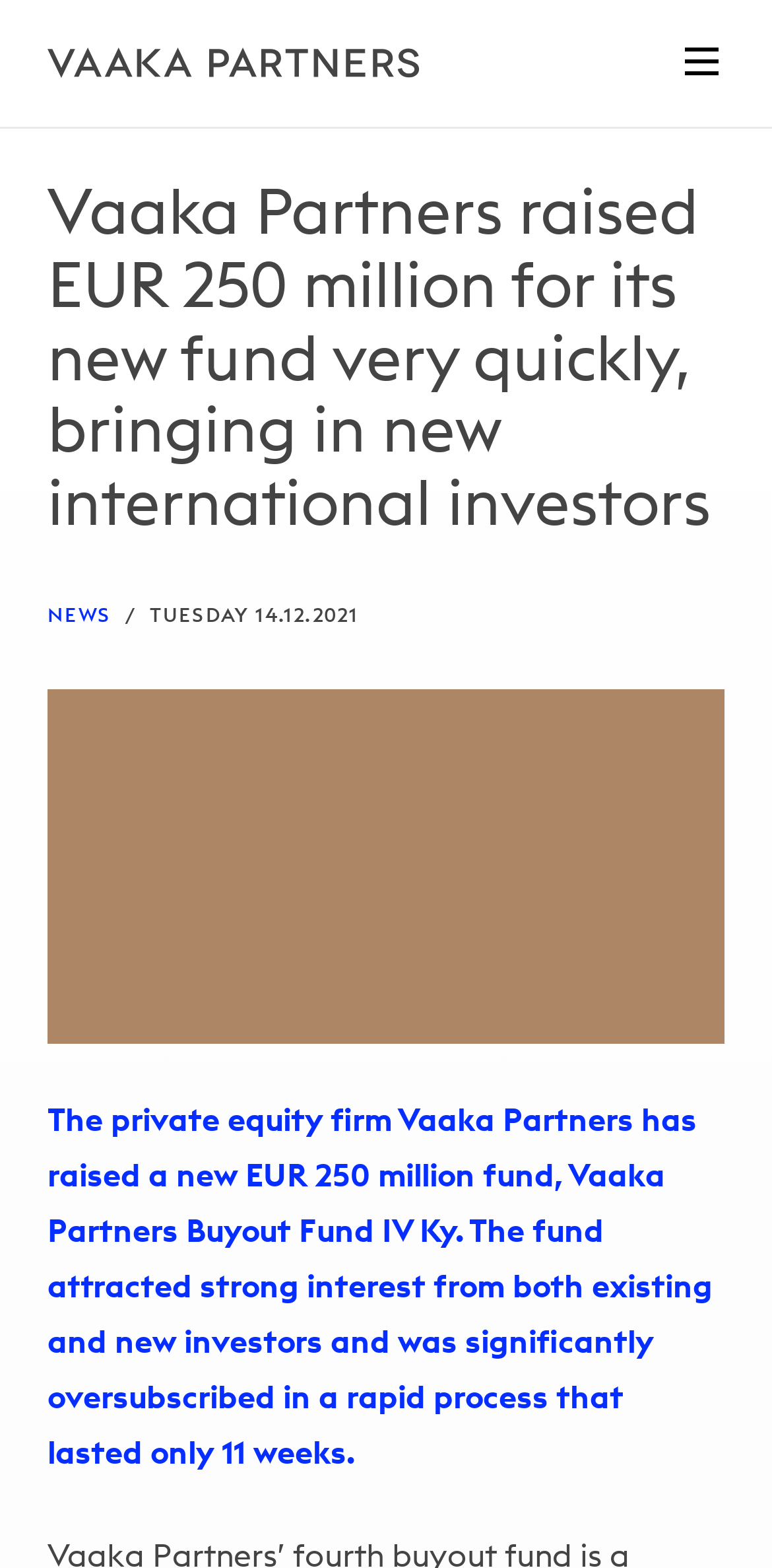Produce a meticulous description of the webpage.

The webpage appears to be a news article or press release from Vaaka Partners, a private equity firm. At the top, there is a logo or icon, accompanied by a link, situated at the top-left corner of the page. Below this, a prominent heading announces that Vaaka Partners has raised EUR 250 million for its new fund, attracting new international investors quickly.

To the right of the heading, there is a section with three lines of text, indicating that this is a news article, with the category "NEWS" and the date "TUESDAY 14.12.2021". 

The main content of the article is a paragraph of text, located below the heading and the news category section, which provides more details about the fund, including its name, Vaaka Partners Buyout Fund IV Ky, and the fact that it was oversubscribed in a rapid 11-week process, attracting strong interest from both existing and new investors.